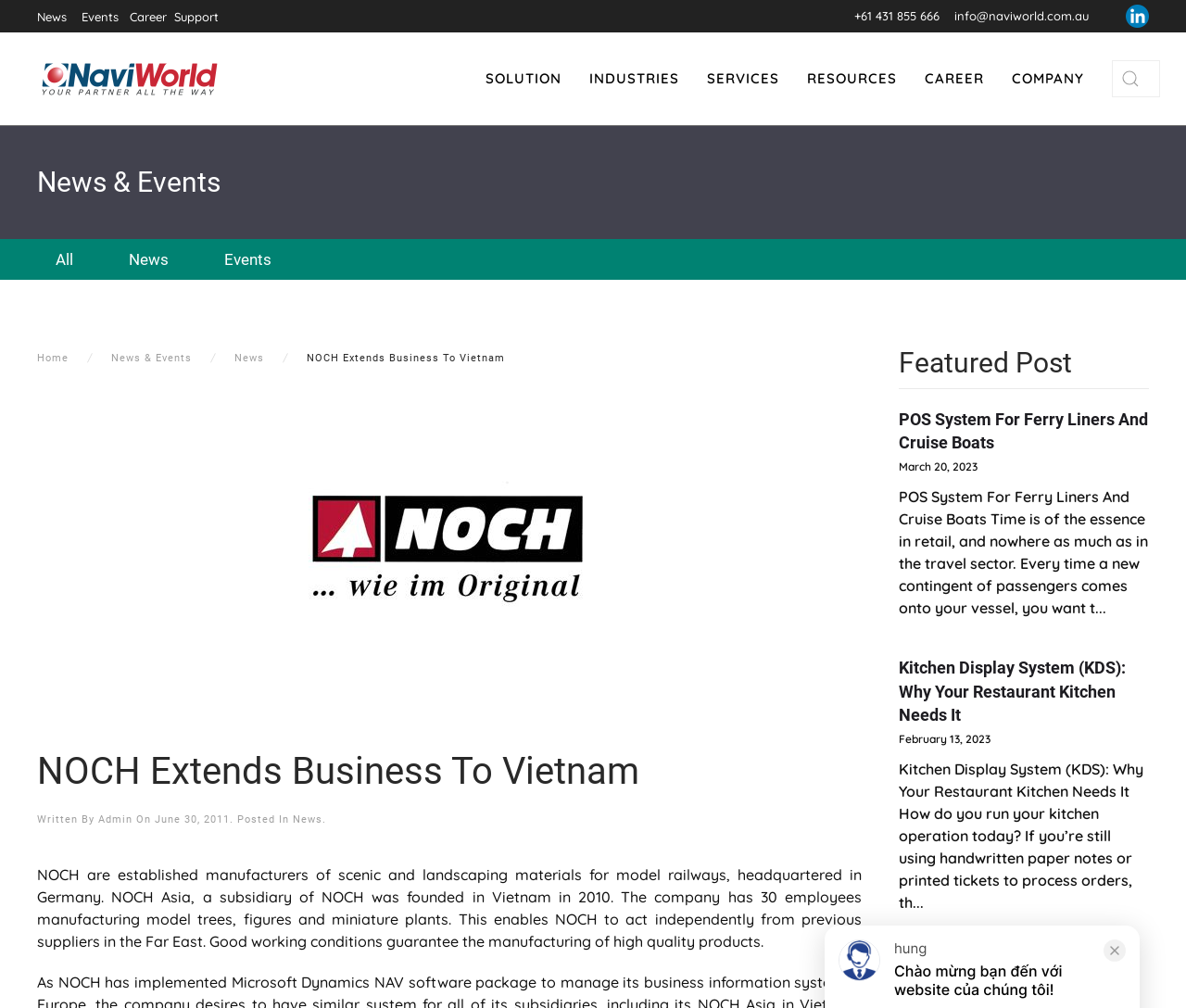Using the given description, provide the bounding box coordinates formatted as (top-left x, top-left y, bottom-right x, bottom-right y), with all values being floating point numbers between 0 and 1. Description: name="s" placeholder="Search"

[0.938, 0.06, 0.978, 0.097]